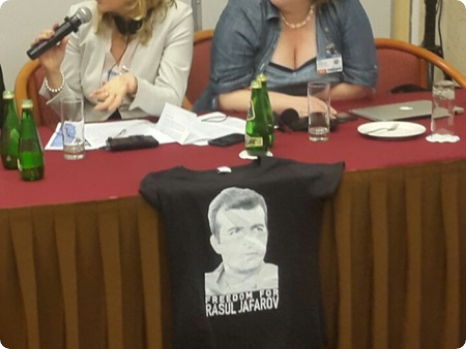Explain what the image portrays in a detailed manner.

At a significant event discussing human rights and freedom of association in the post-Soviet region, a notable T-shirt featuring a black-and-white image of Rasul Jafarov is displayed on the table. Jafarov, a prominent human rights activist, has been a central figure in advocating for civil liberties. The T-shirt serves as a poignant reminder of the struggles faced by activists in maintaining freedom of expression. In the background, two women are seated at the table, one of whom is speaking into a microphone, indicating active participation in the discussion. Bottled water and glasses can be seen on the table, suggesting a formal setting where important issues are being addressed. This moment encapsulates the themes of advocacy and solidarity that are prevalent in contemporary human rights dialogues.